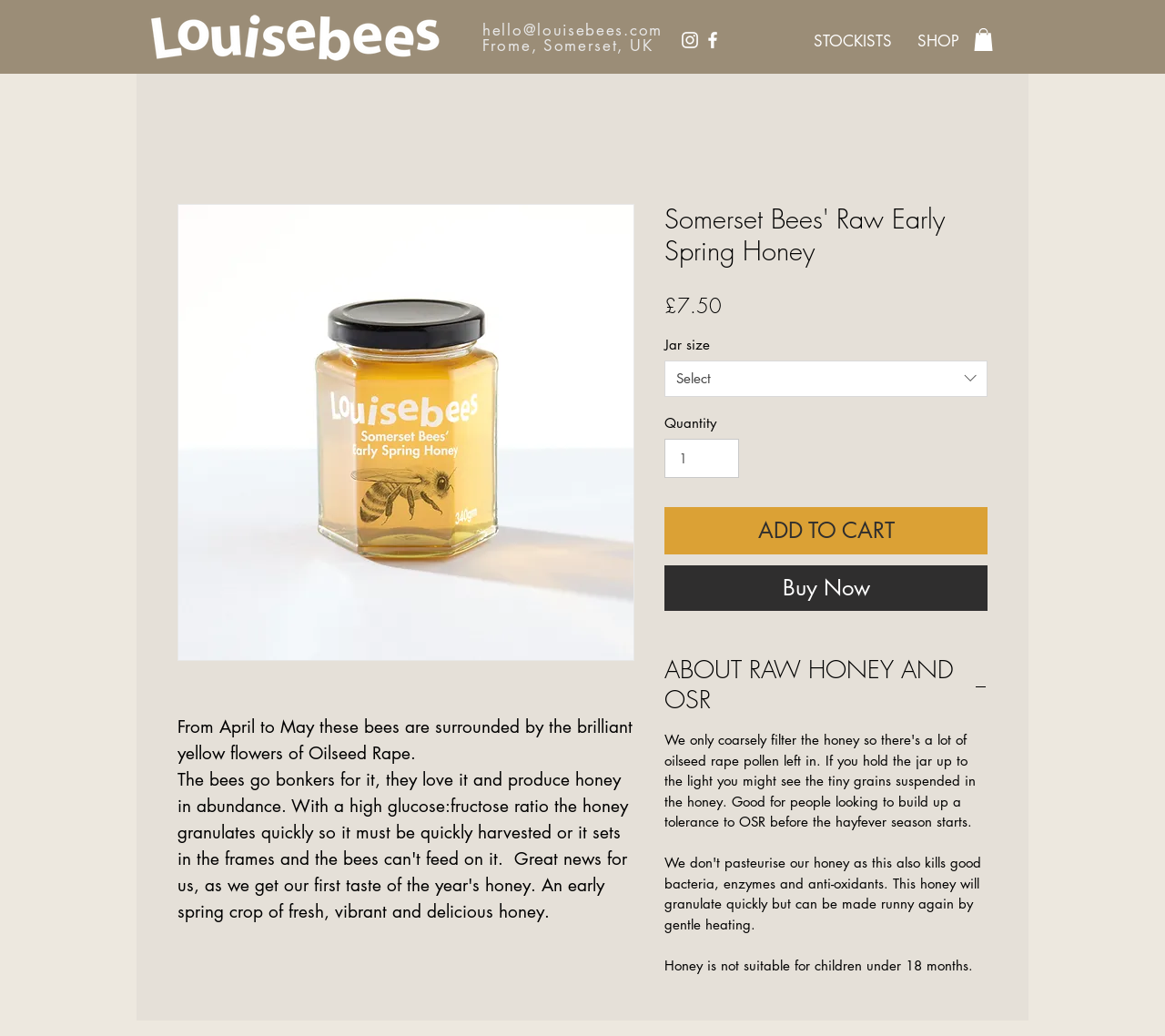What is the name of the honey product?
Using the information presented in the image, please offer a detailed response to the question.

I found the answer by looking at the article section of the webpage, where I saw a heading with the text 'Somerset Bees' Raw Early Spring Honey'. This heading is likely to be the name of the honey product being described on the webpage.